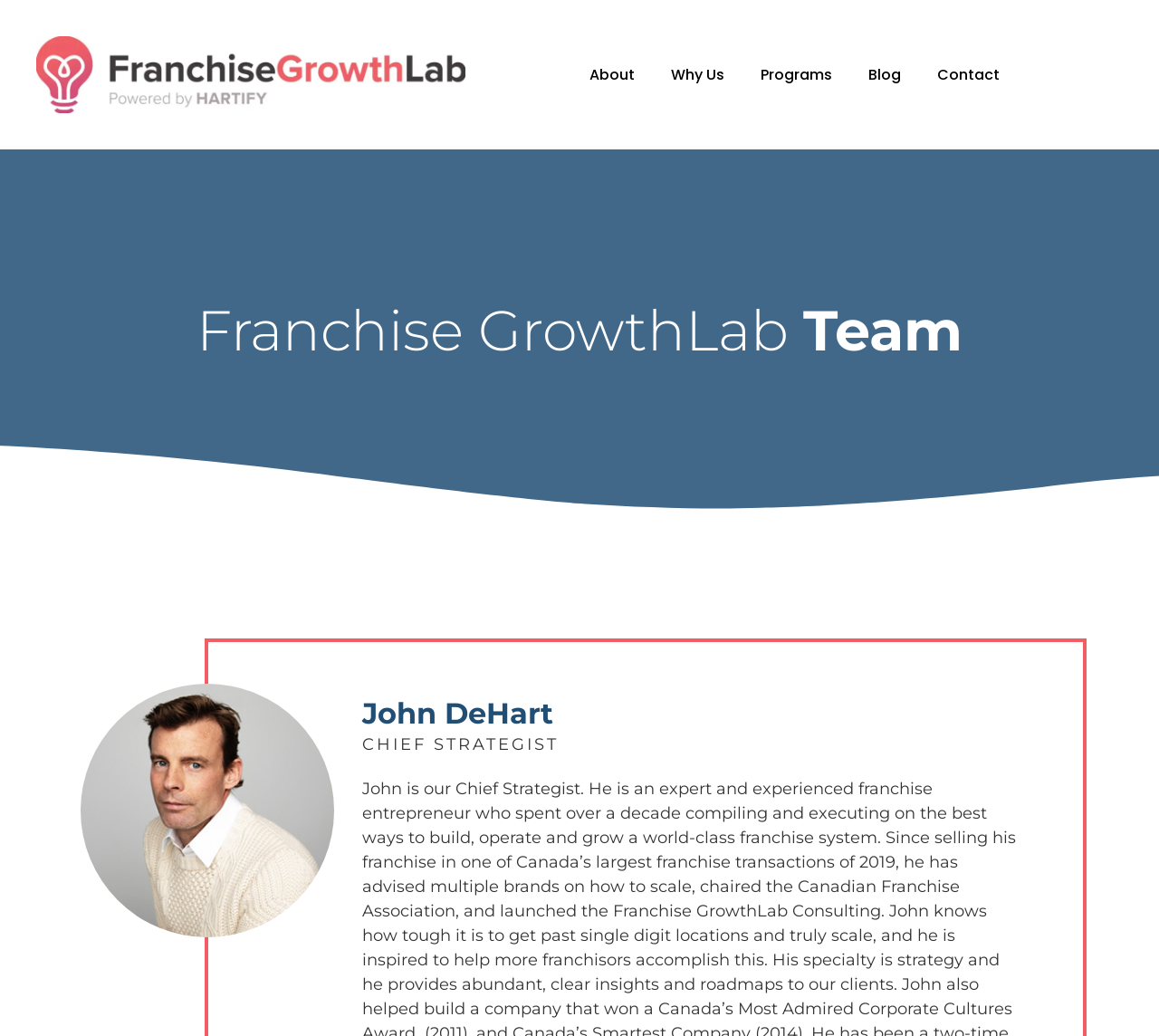Determine the bounding box for the UI element that matches this description: "Why Us".

[0.563, 0.052, 0.64, 0.092]